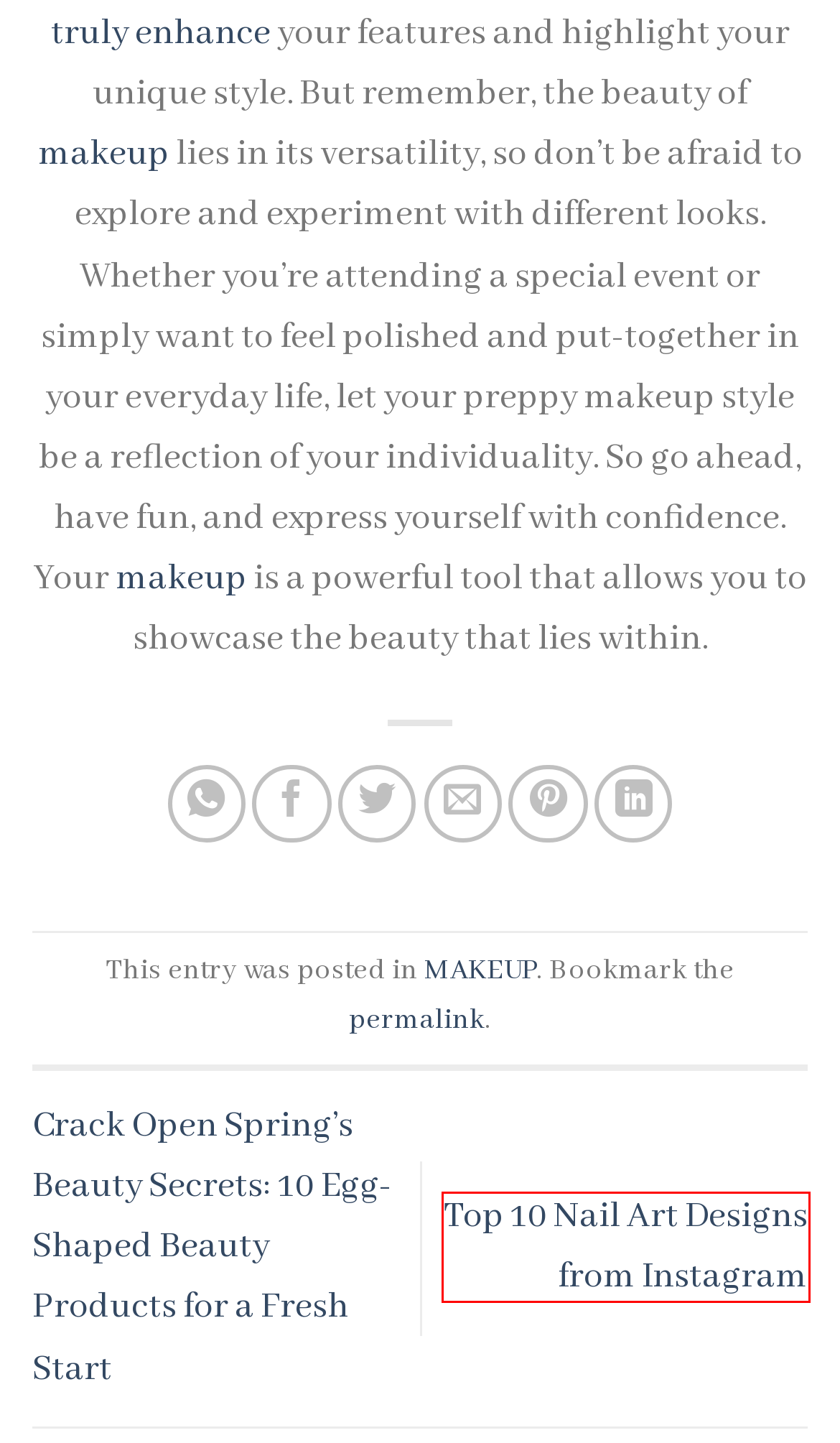Observe the provided screenshot of a webpage that has a red rectangle bounding box. Determine the webpage description that best matches the new webpage after clicking the element inside the red bounding box. Here are the candidates:
A. Unleash Your Exotic Beauty: 7 Captivating Secrets to Radiate Mystery and Allure - BeautyHiHi
B. Top 10 Nail Art Designs from Instagram - BeautyHiHi
C. Mastering the Art of Face Contouring: 13 Expert Tips to Enhance Your Natural Beauty - BeautyHiHi
D. Rocking the Line: 16 Male Celebrities Redefining Beauty with Eyeliner - BeautyHiHi
E. Unraveling the Enigma: Why Beauty is Truly Subjective - BeautyHiHi
F. beautyhihi - BeautyHiHi
G. Crack Open Spring's Beauty Secrets: 10 Egg-Shaped Beauty Products for a Fresh Start - BeautyHiHi
H. 12 Best Foundations for Dry and Sensitive Skin: Achieve Flawless Coverage and Hydration - BeautyHiHi

B